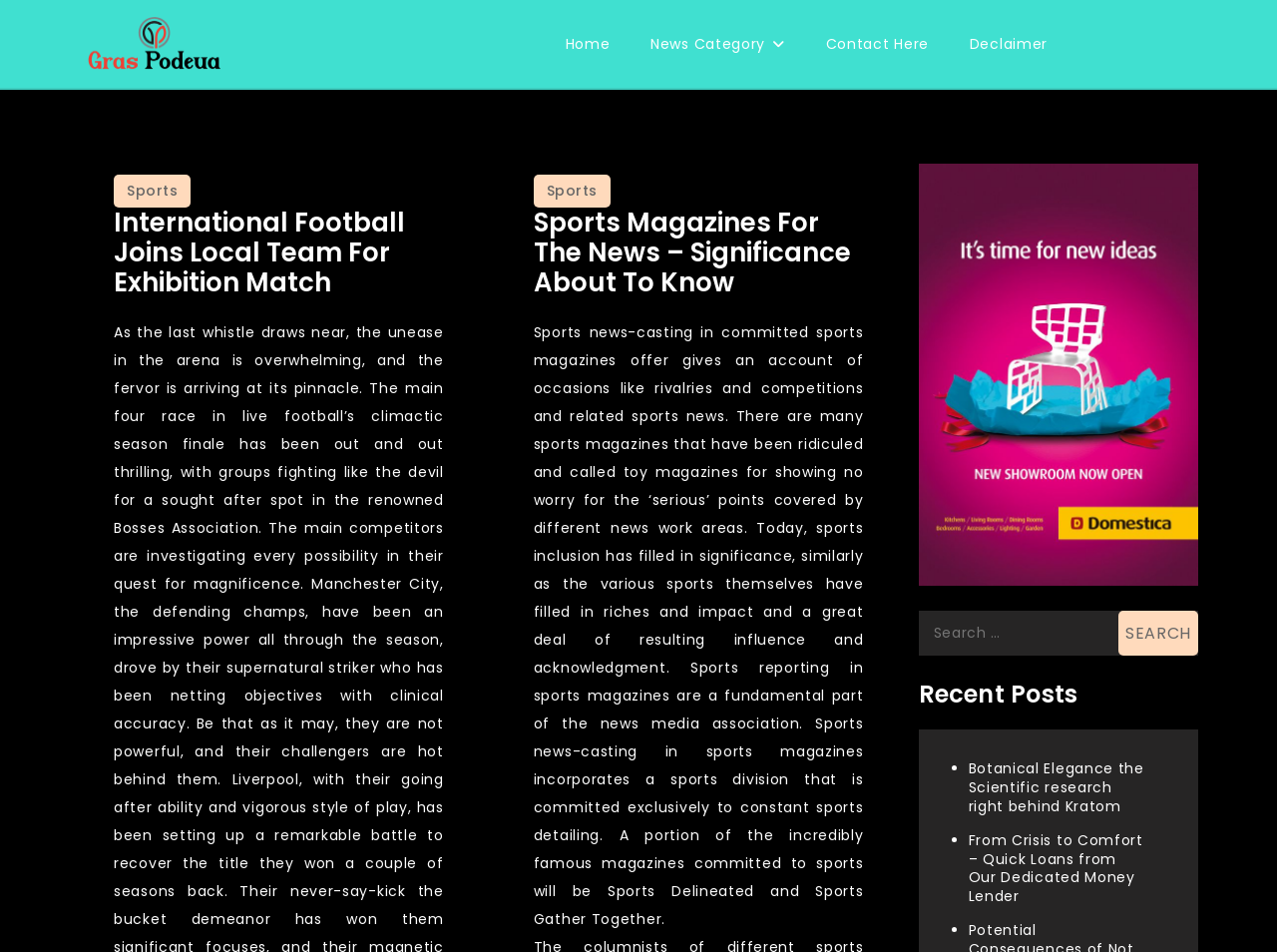From the given element description: "aria-label="Advertisement" name="aswift_0" title="Advertisement"", find the bounding box for the UI element. Provide the coordinates as four float numbers between 0 and 1, in the order [left, top, right, bottom].

None